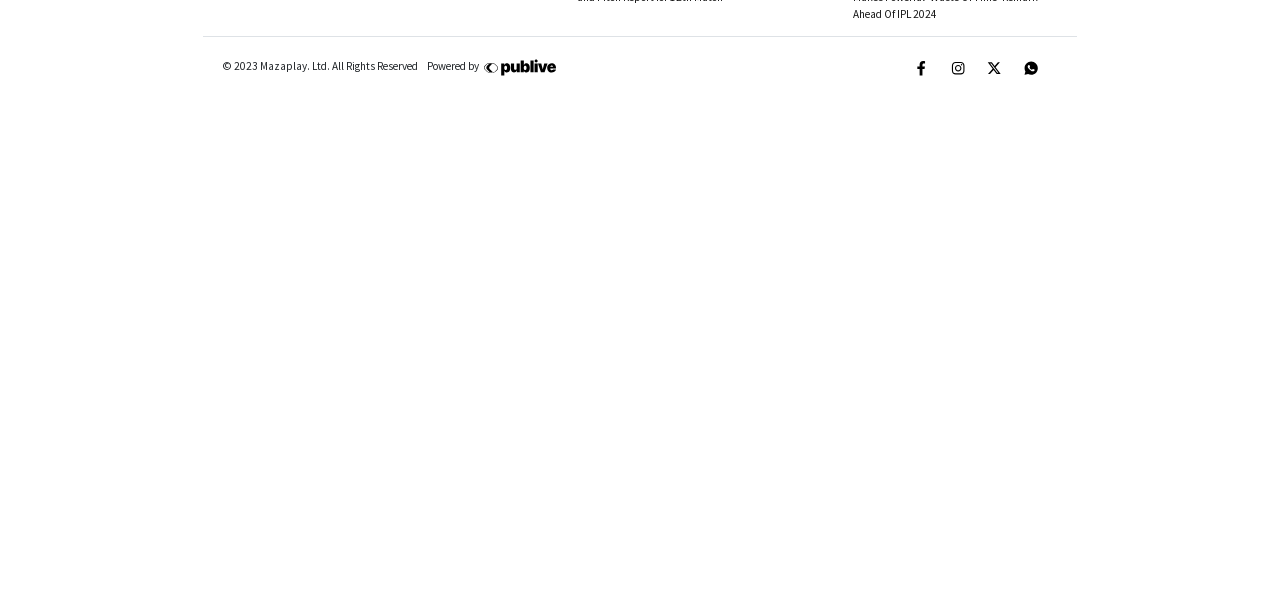Show the bounding box coordinates of the region that should be clicked to follow the instruction: "Check the latest cricket news."

[0.364, 0.466, 0.4, 0.5]